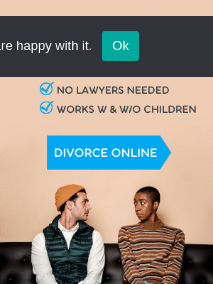Analyze the image and give a detailed response to the question:
What is emphasized by the service?

The banner highlights the key selling points of the service, including 'NO LAWYERS NEEDED' and 'WORKS W & W/O CHILDREN', which emphasizes the simplicity and accessibility of the online divorce service.